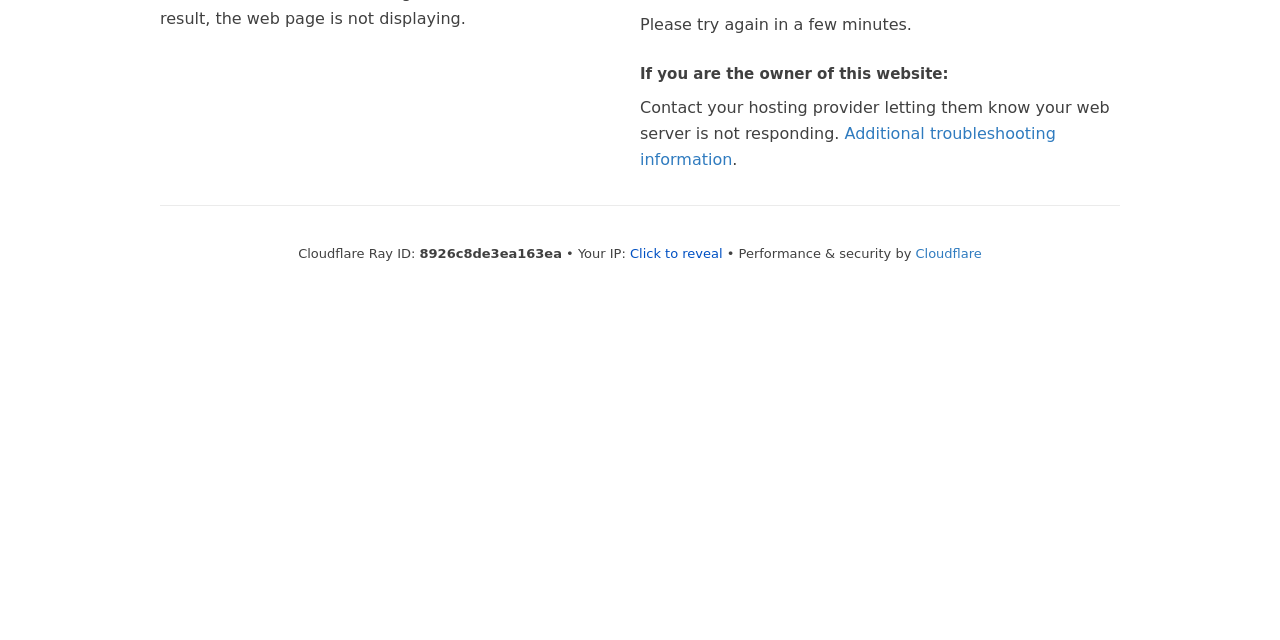Using the description: "Cloudflare", determine the UI element's bounding box coordinates. Ensure the coordinates are in the format of four float numbers between 0 and 1, i.e., [left, top, right, bottom].

[0.715, 0.384, 0.767, 0.407]